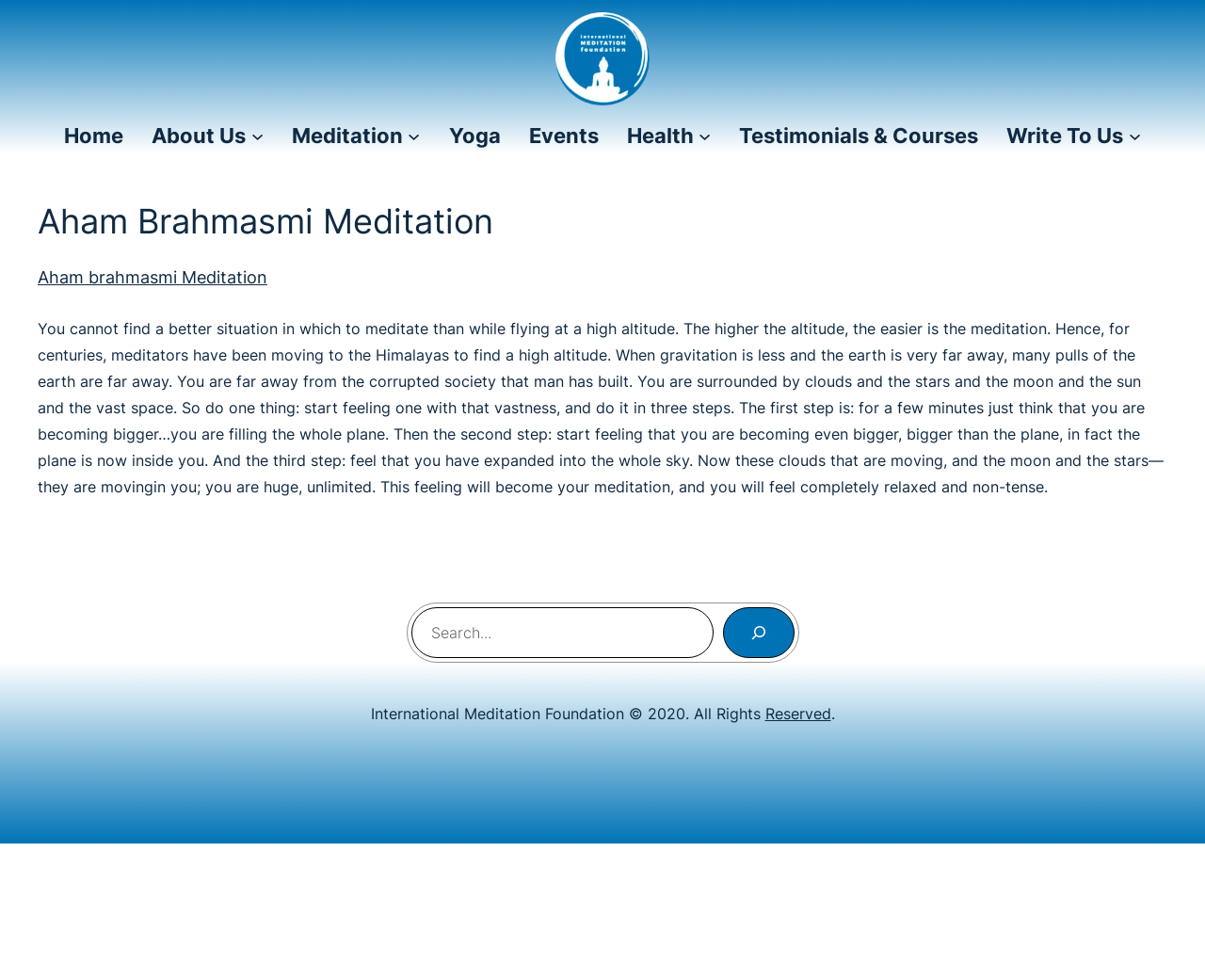What is the name of the meditation foundation?
Based on the image, please offer an in-depth response to the question.

I found the answer by looking at the link element with the text 'Meditation Foundation II Spreading Happiness' which is a child of the root element.